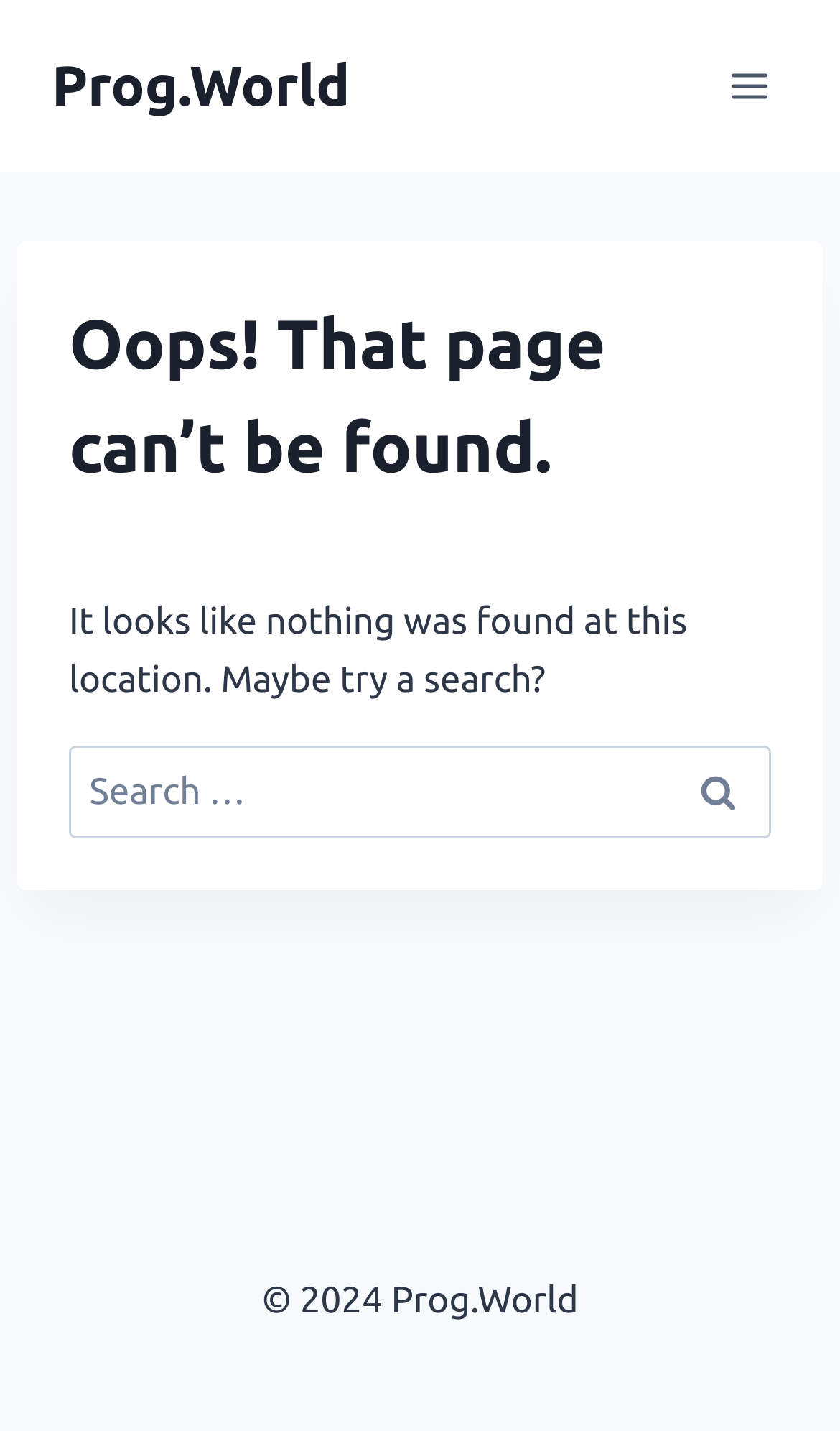Respond to the question with just a single word or phrase: 
What is the function of the 'Open menu' button?

To open a menu